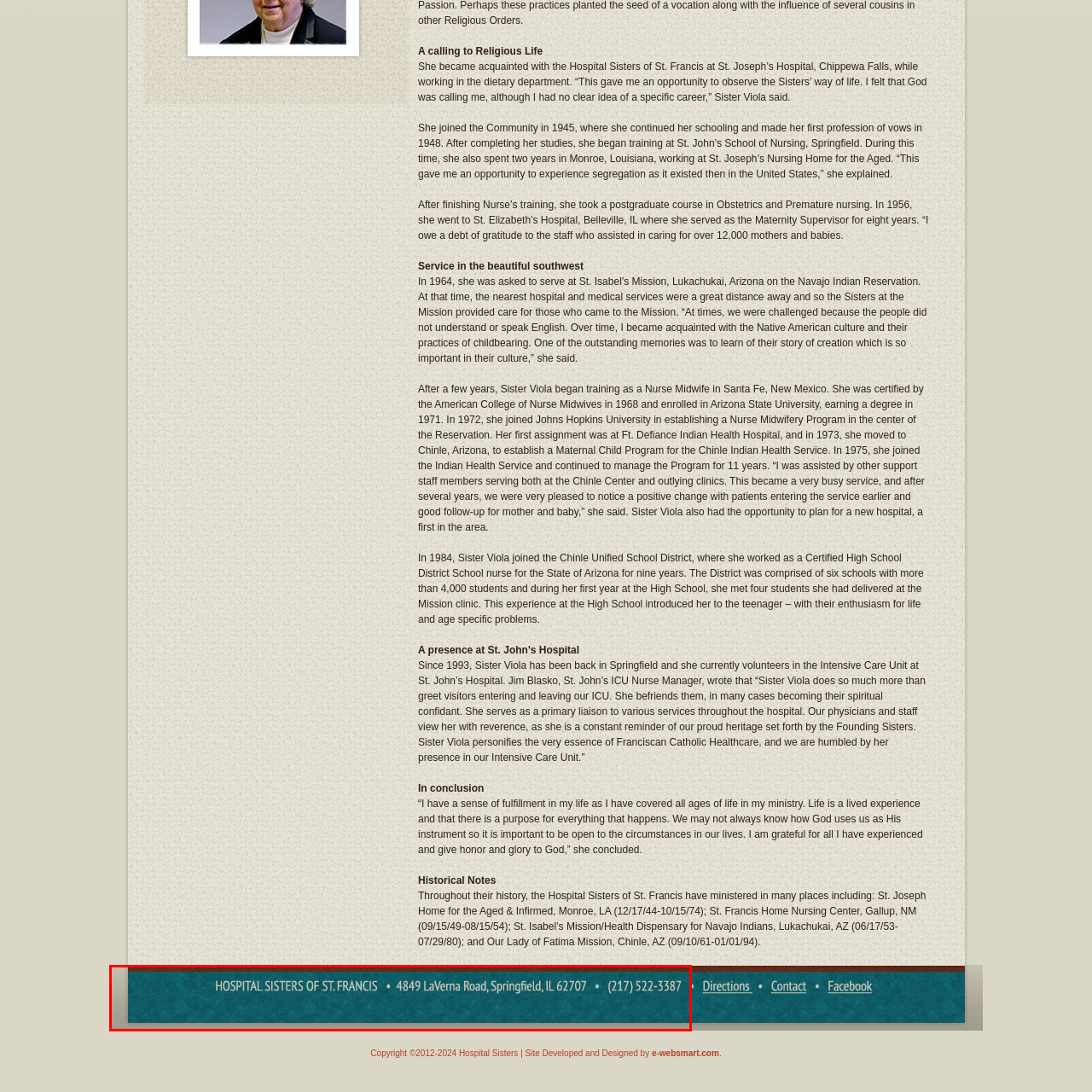What is the contact number of the hospital?
Direct your attention to the image encased in the red bounding box and answer the question thoroughly, relying on the visual data provided.

The contact number of the hospital is provided below the address, which is '(217) 522-3387'.